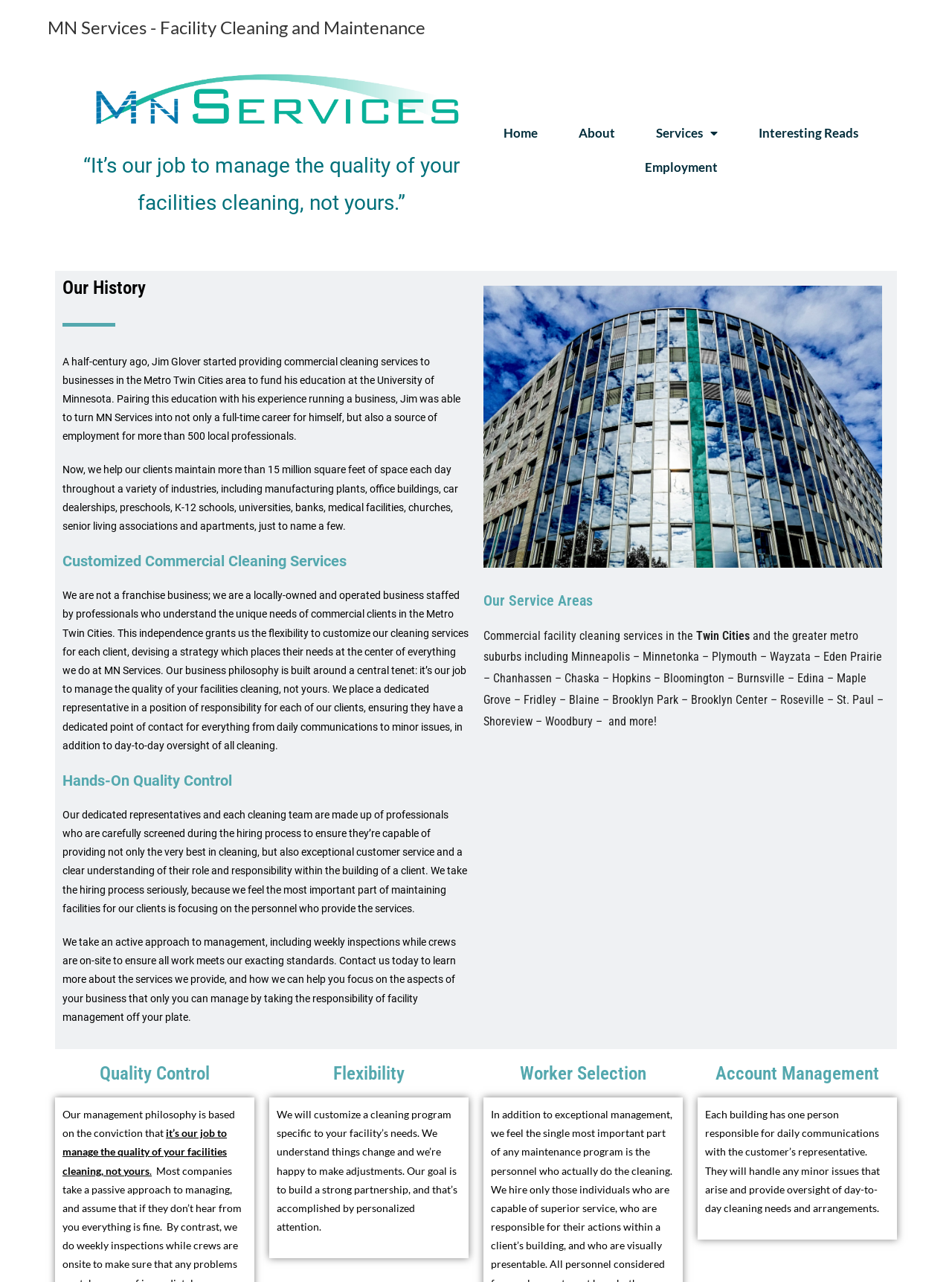Please determine the bounding box coordinates for the UI element described as: "Interesting Reads".

[0.775, 0.09, 0.923, 0.117]